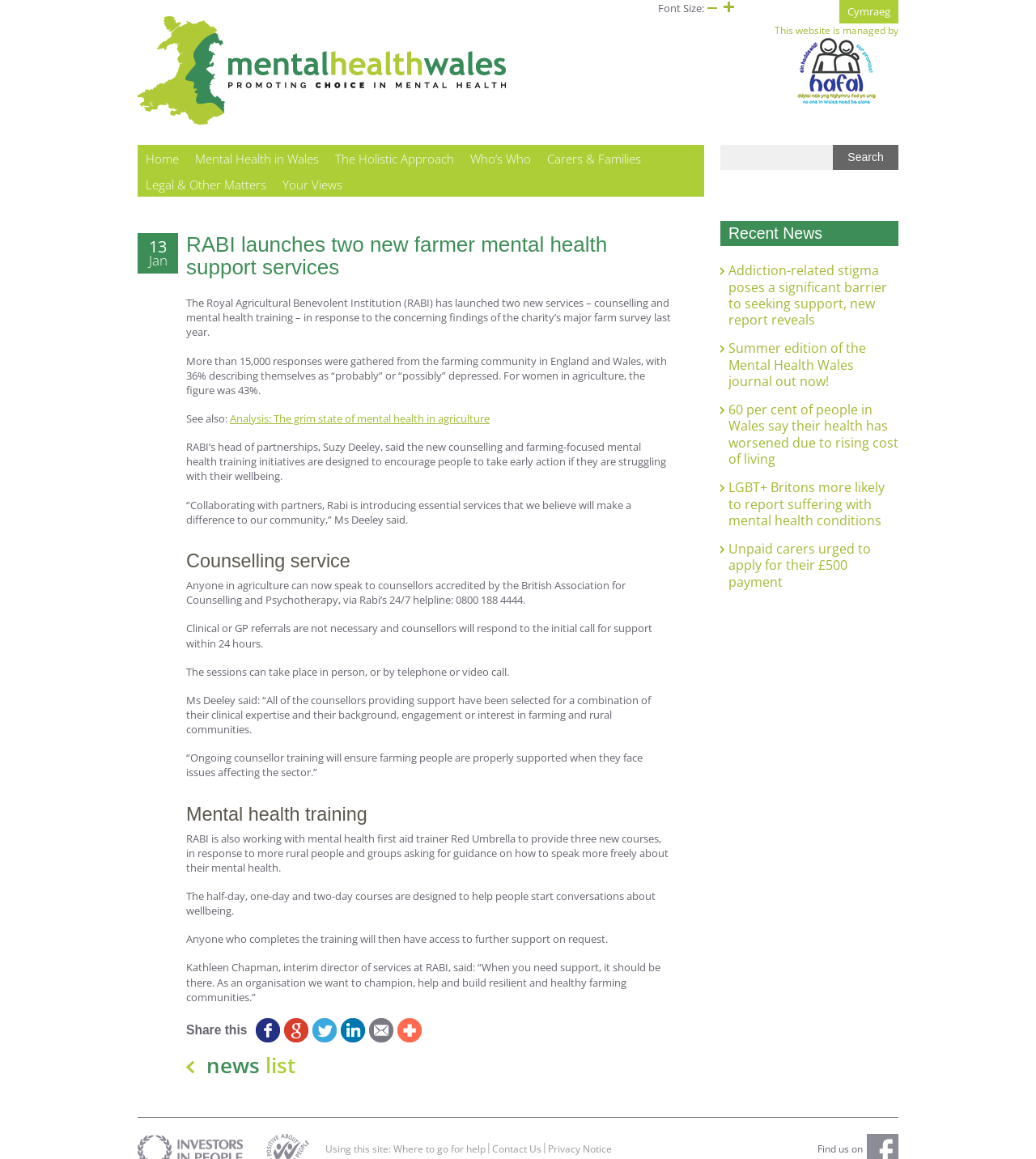What is the name of the mental health first aid trainer RABI is working with?
Please ensure your answer is as detailed and informative as possible.

The webpage mentions that RABI is working with mental health first aid trainer Red Umbrella to provide three new courses, which is stated in the section about the mental health training.